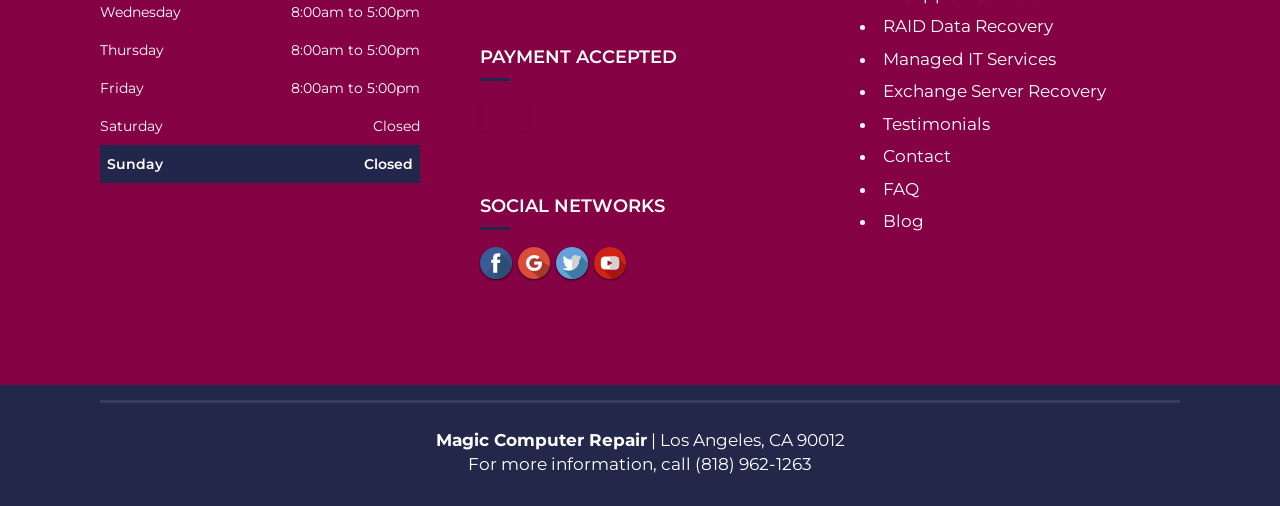Refer to the image and provide a thorough answer to this question:
What social media platforms are listed?

I found the social media platforms by looking at the section labeled 'SOCIAL NETWORKS'. Below this heading, I saw links to facebook, google, twitter, and youtube.